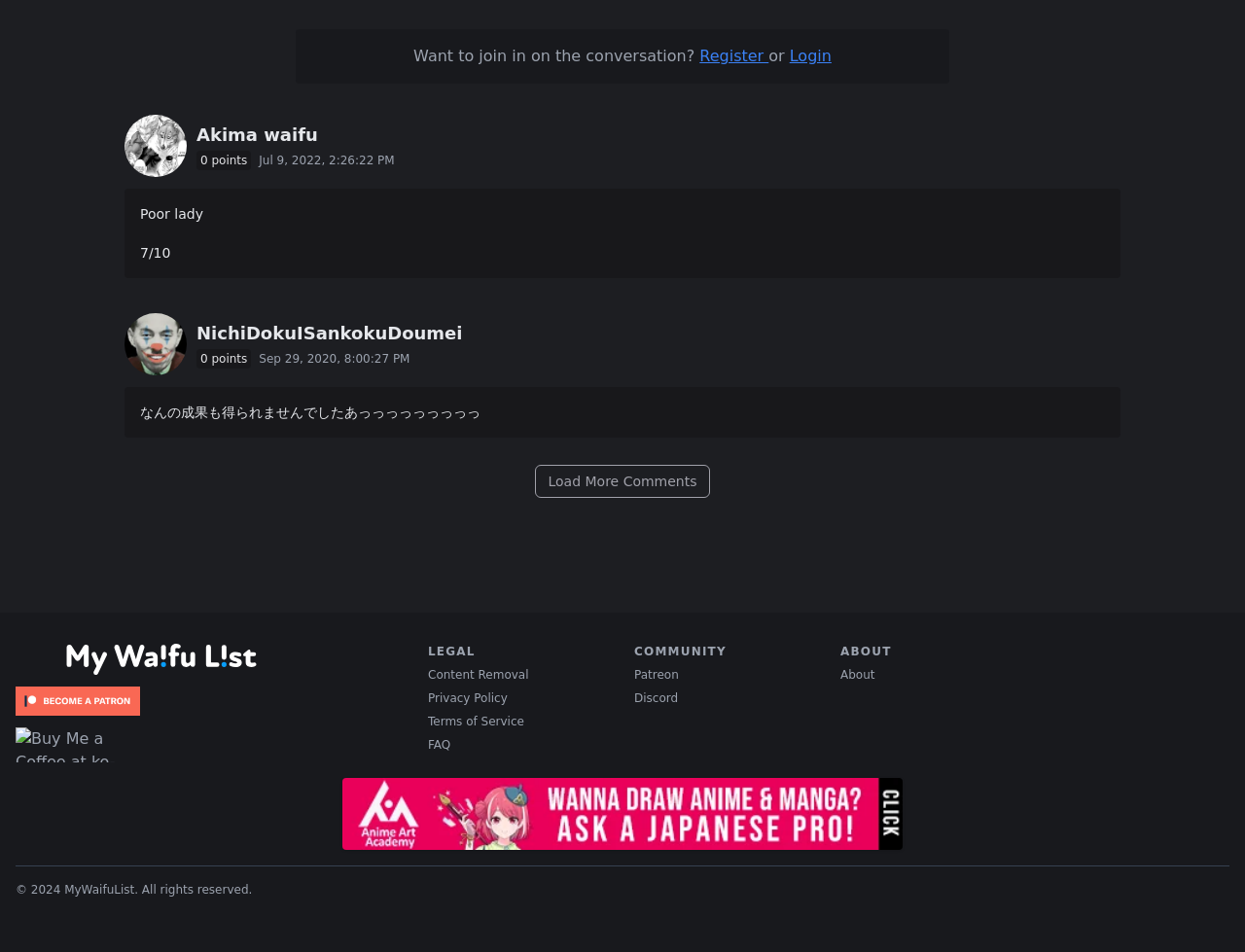Provide a short answer to the following question with just one word or phrase: What is the copyright year of MyWaifuList?

2024